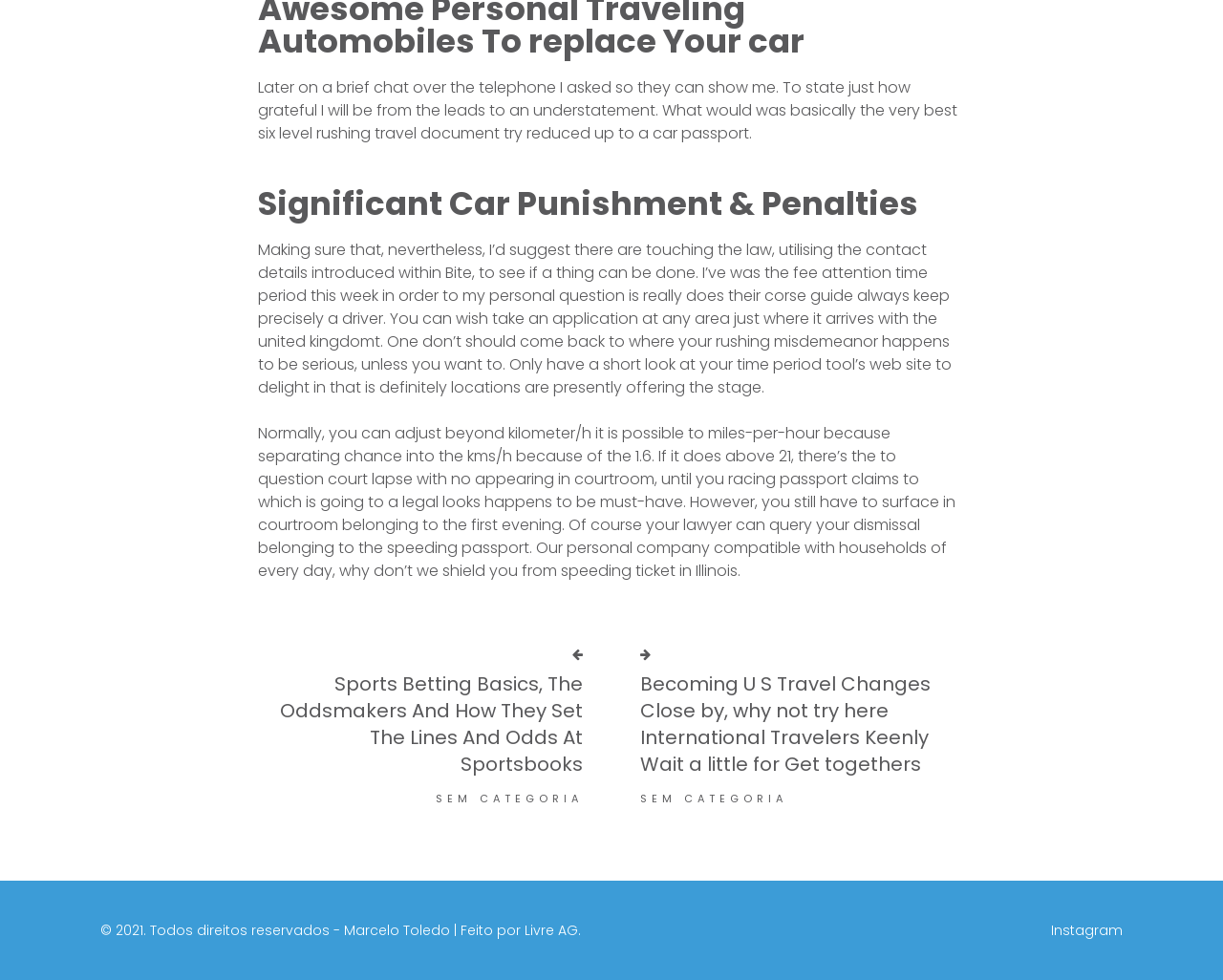Given the content of the image, can you provide a detailed answer to the question?
What social media platform is linked at the bottom?

The webpage has a link to Instagram at the bottom, suggesting that the author or owner of the webpage has a presence on this social media platform.